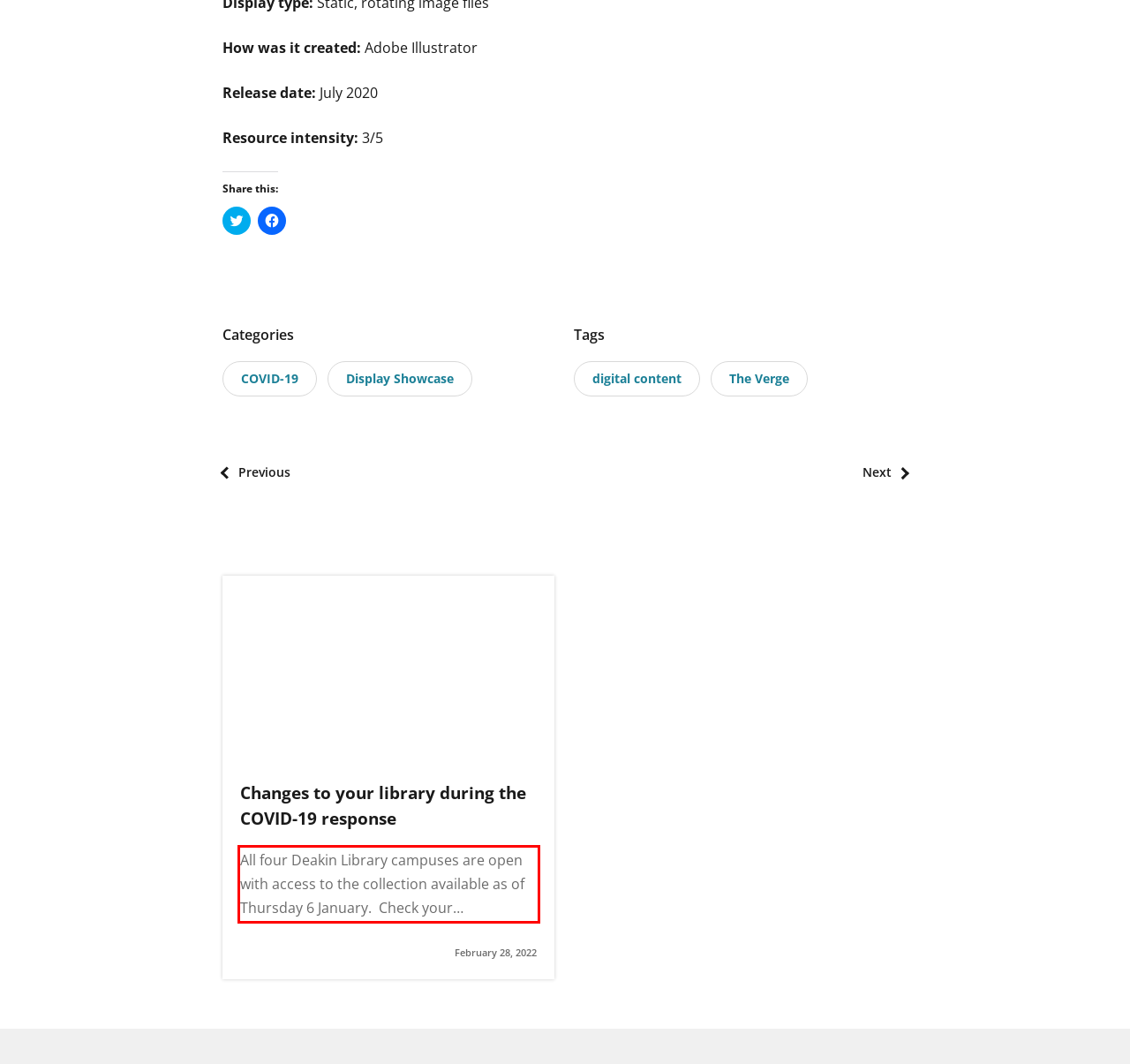There is a UI element on the webpage screenshot marked by a red bounding box. Extract and generate the text content from within this red box.

All four Deakin Library campuses are open with access to the collection available as of Thursday 6 January. Check your…